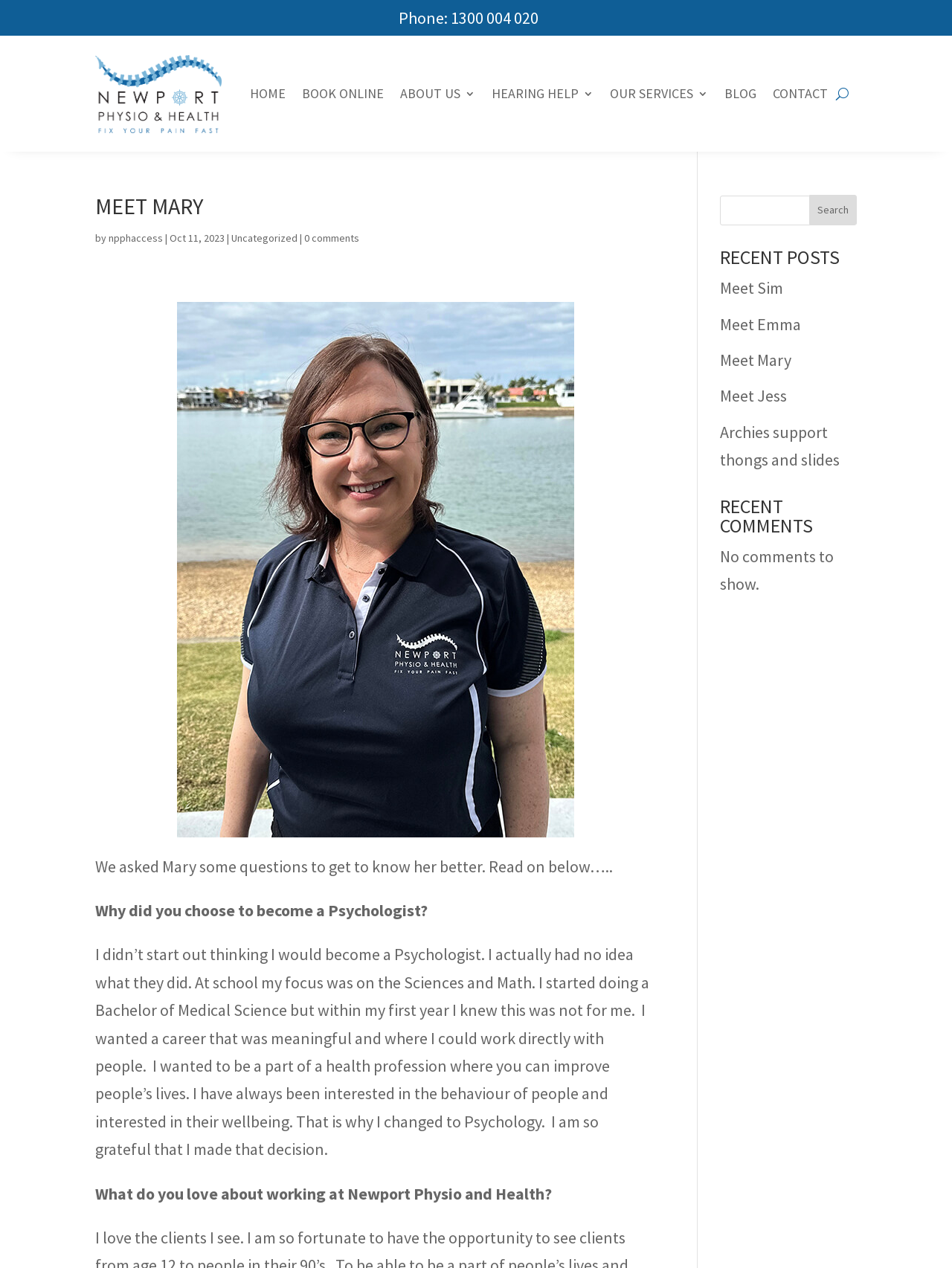Look at the image and answer the question in detail:
What is the name of the health profession where Mary works?

The webpage mentions 'What do you love about working at Newport Physio and Health?' which suggests that Mary works at Newport Physio and Health.